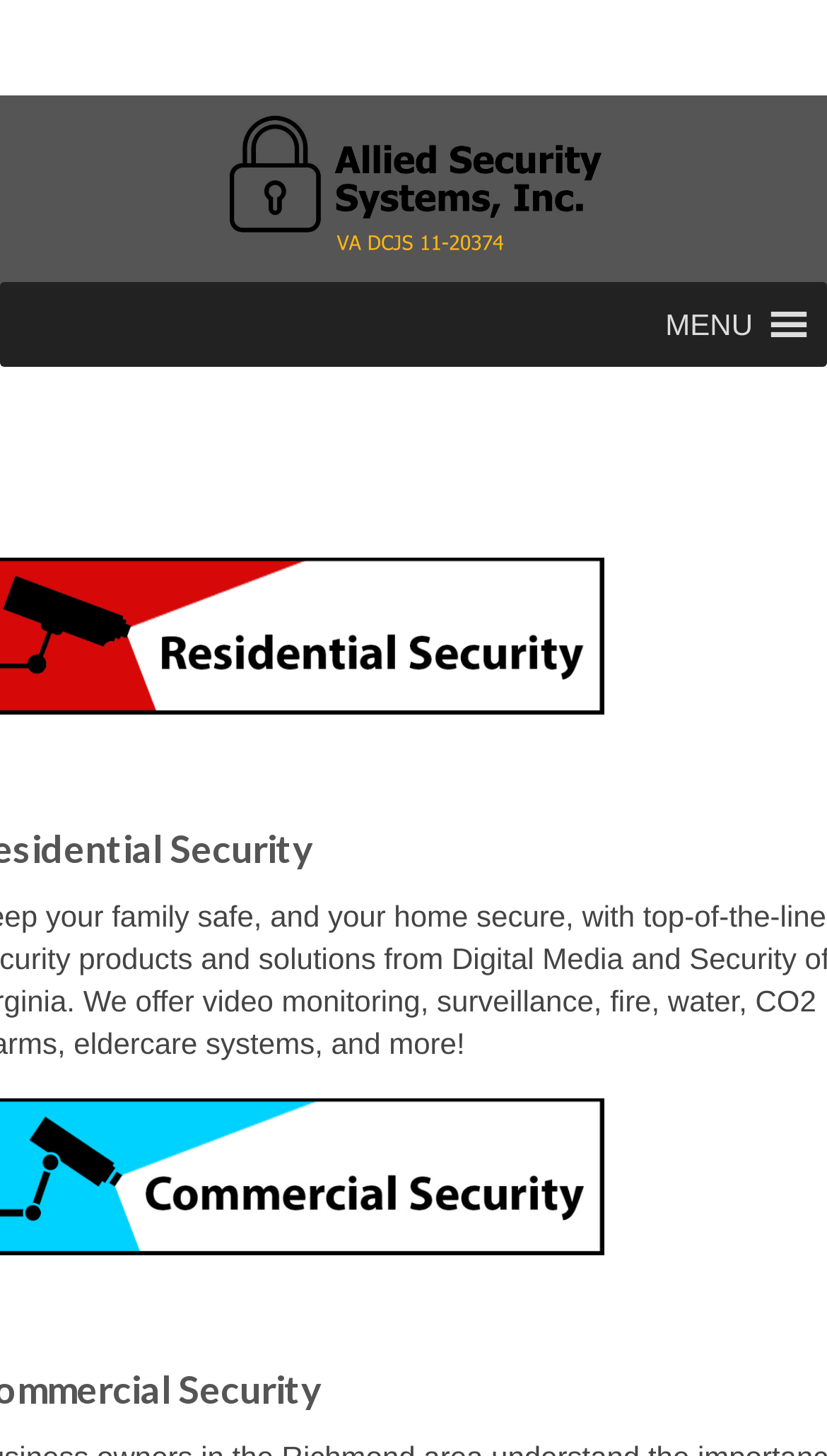Answer the question below in one word or phrase:
What is the name of the company?

Allied Security Systems, Inc.